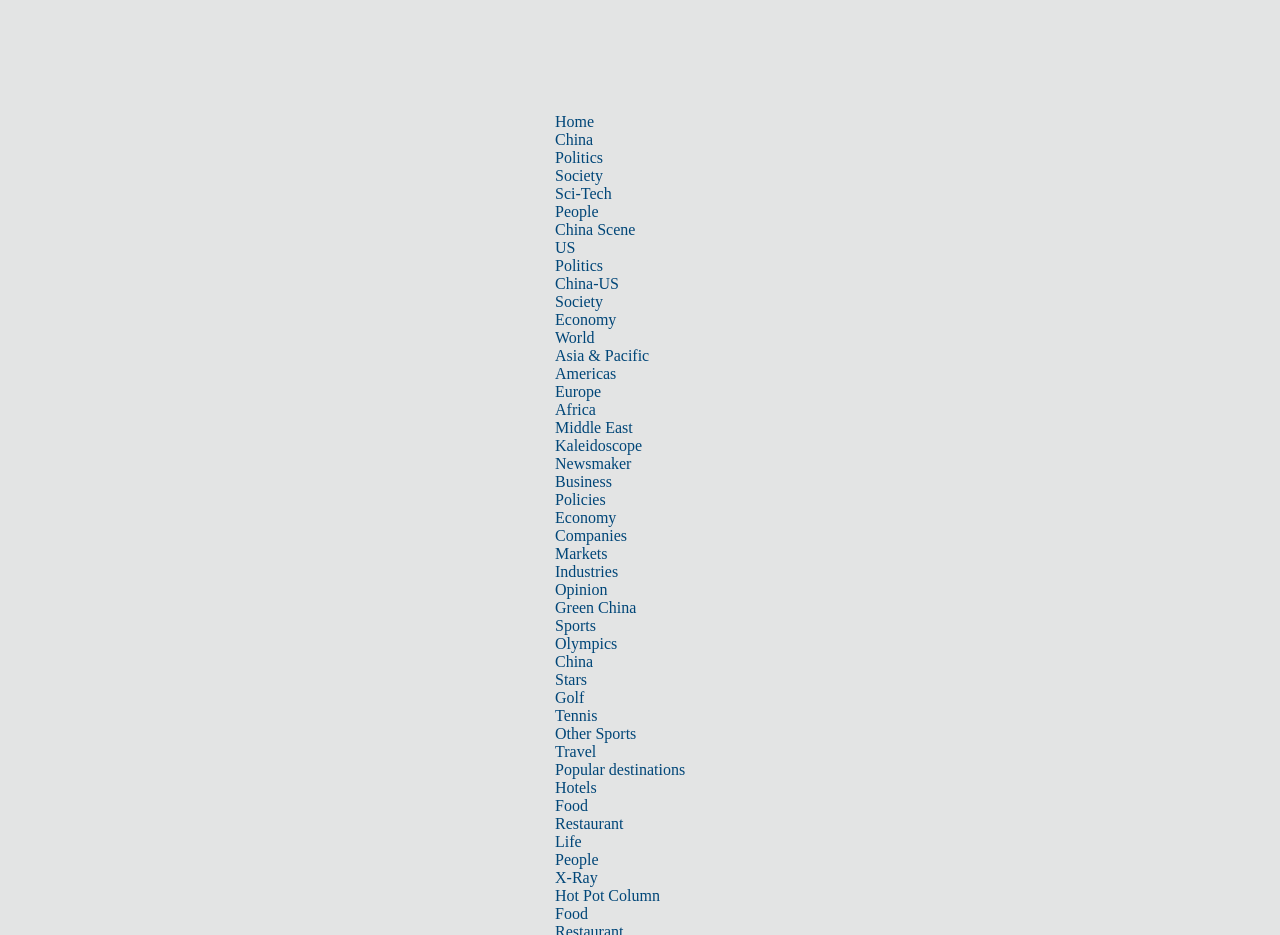Provide your answer in one word or a succinct phrase for the question: 
Is there a link to 'Sports' in the top navigation bar?

Yes